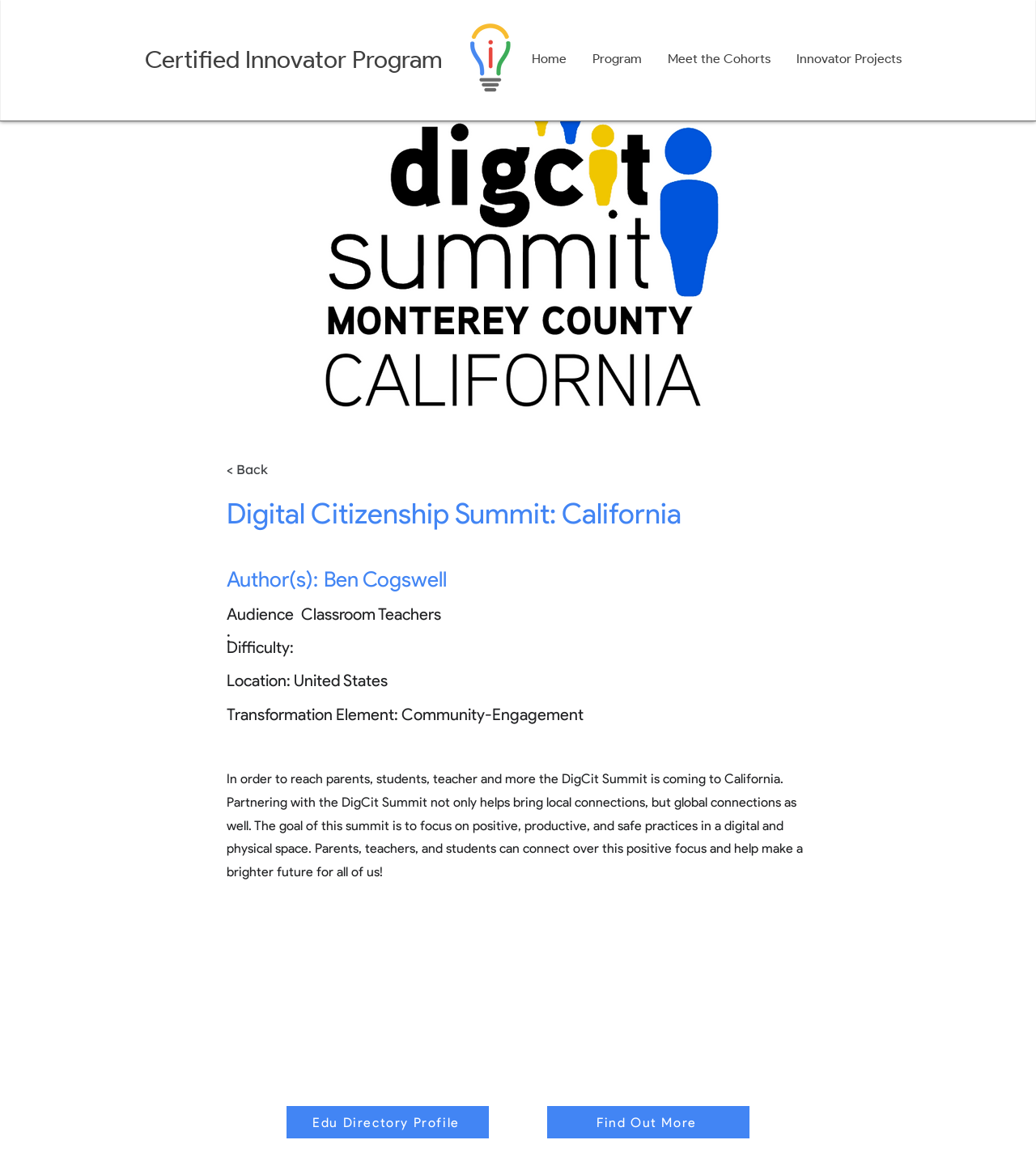Respond to the following question with a brief word or phrase:
What is the location of the Digital Citizenship Summit?

United States